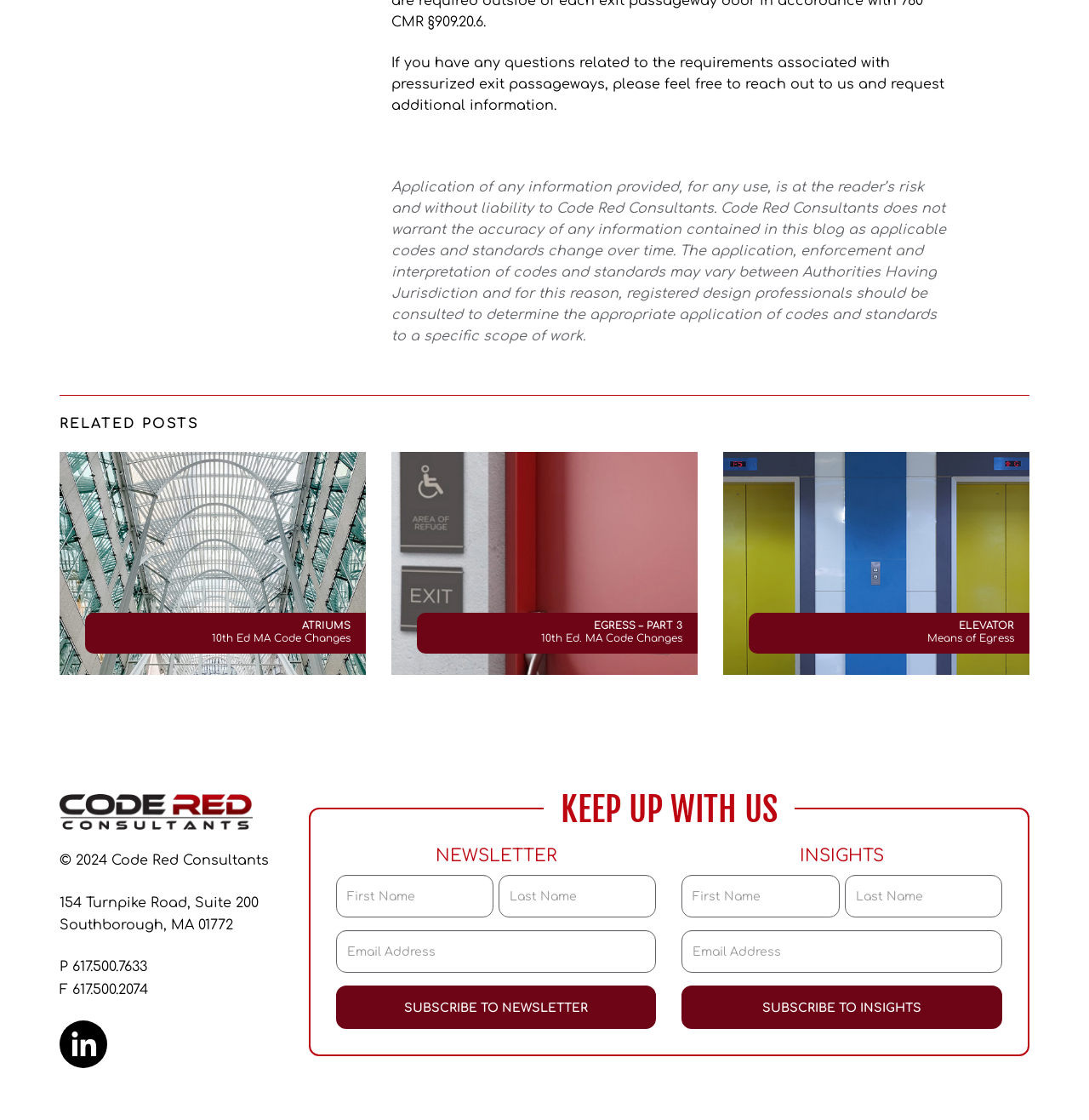Find the bounding box coordinates for the UI element that matches this description: "ElevatorMeans of Egress".

[0.702, 0.553, 0.931, 0.575]